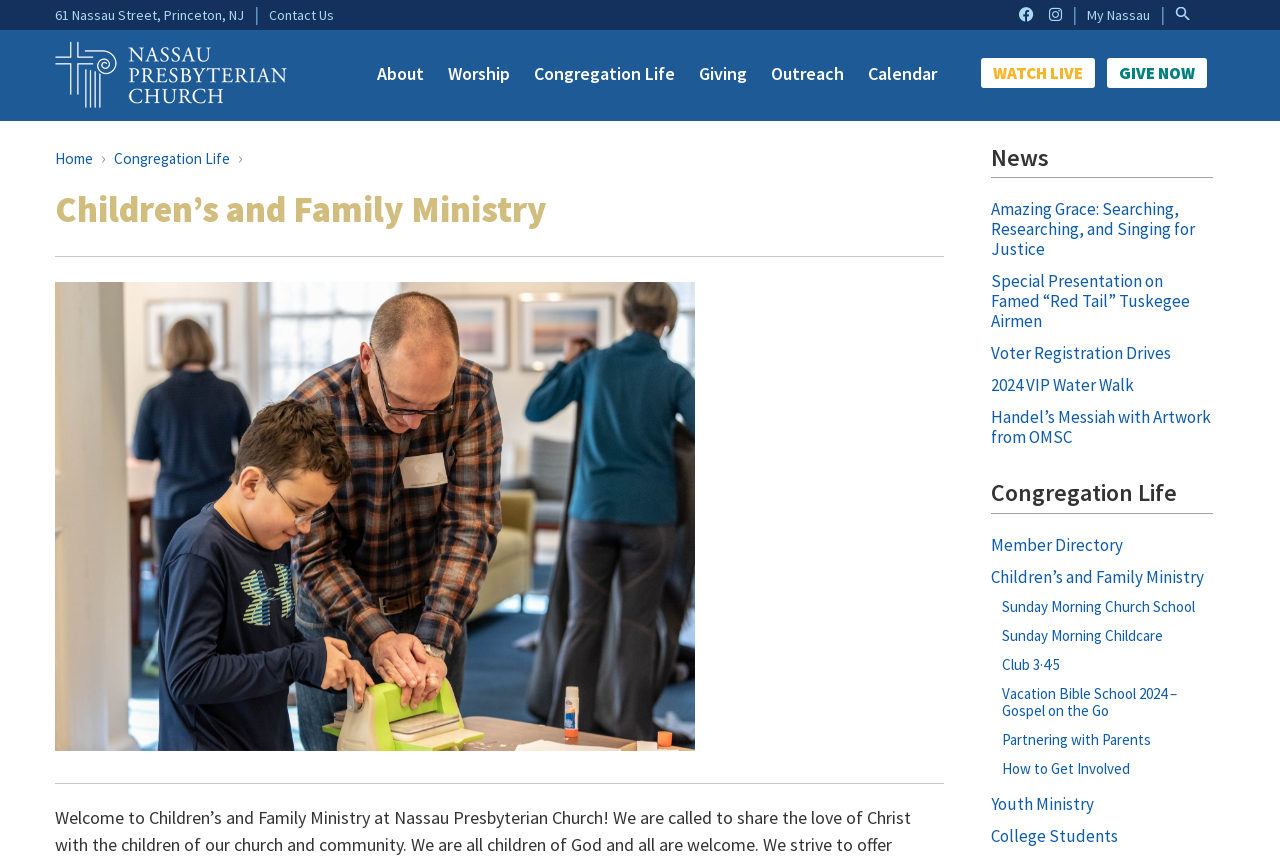Pinpoint the bounding box coordinates of the element to be clicked to execute the instruction: "Learn more about 'Children’s and Family Ministry'".

[0.774, 0.657, 0.941, 0.683]